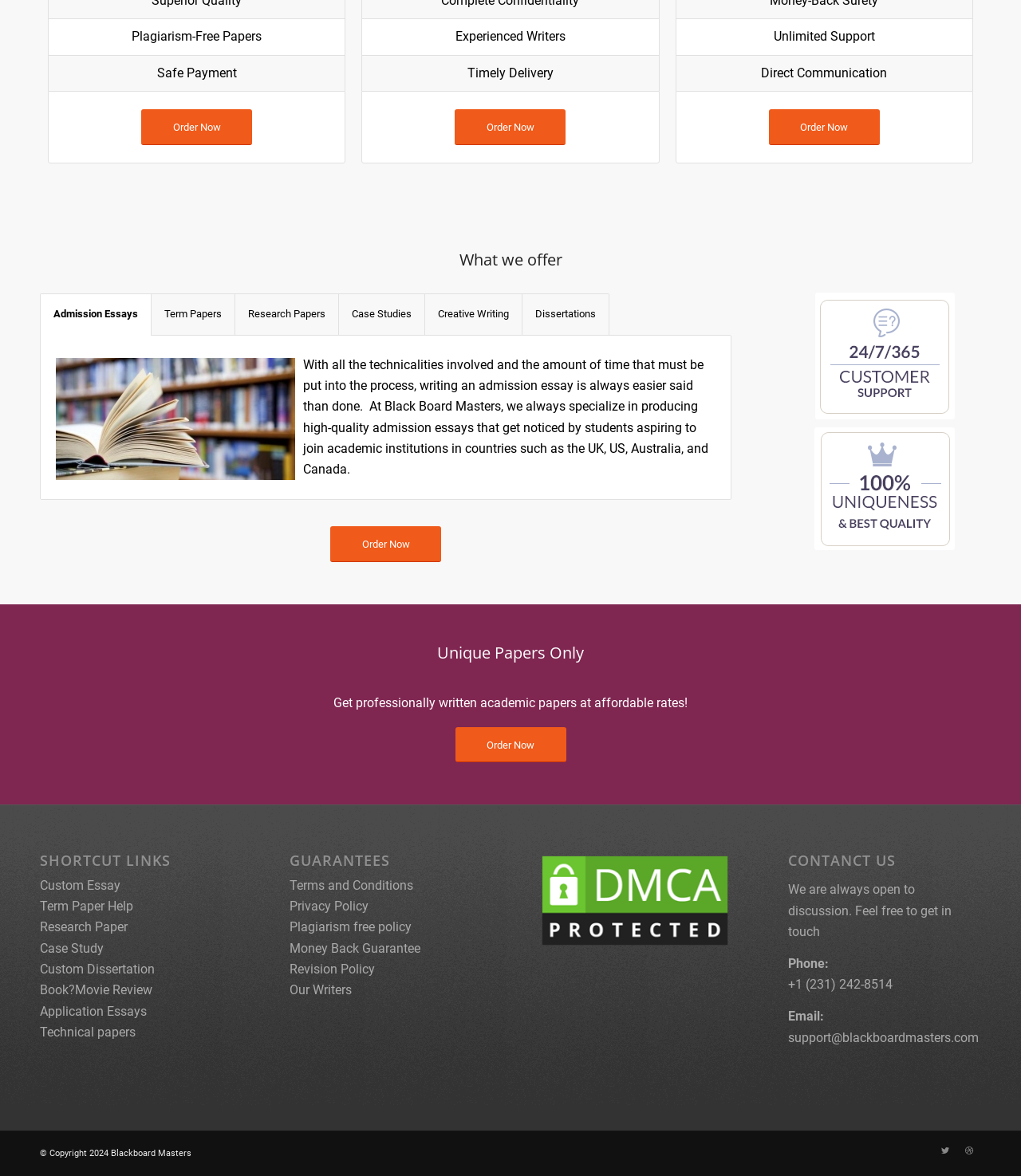For the following element description, predict the bounding box coordinates in the format (top-left x, top-left y, bottom-right x, bottom-right y). All values should be floating point numbers between 0 and 1. Description: Order Now

[0.138, 0.093, 0.247, 0.123]